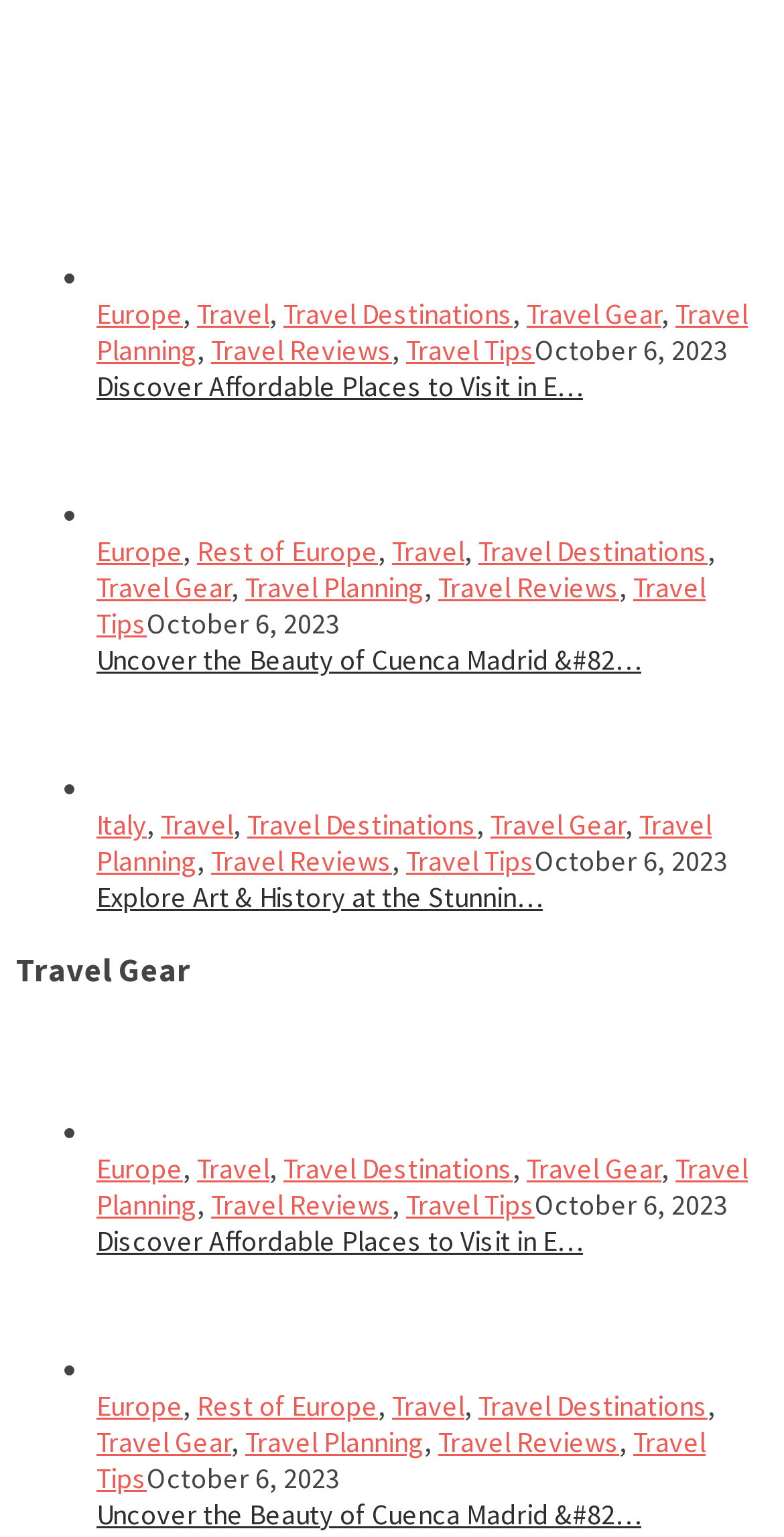Extract the bounding box coordinates for the HTML element that matches this description: "Travel". The coordinates should be four float numbers between 0 and 1, i.e., [left, top, right, bottom].

[0.251, 0.193, 0.344, 0.216]